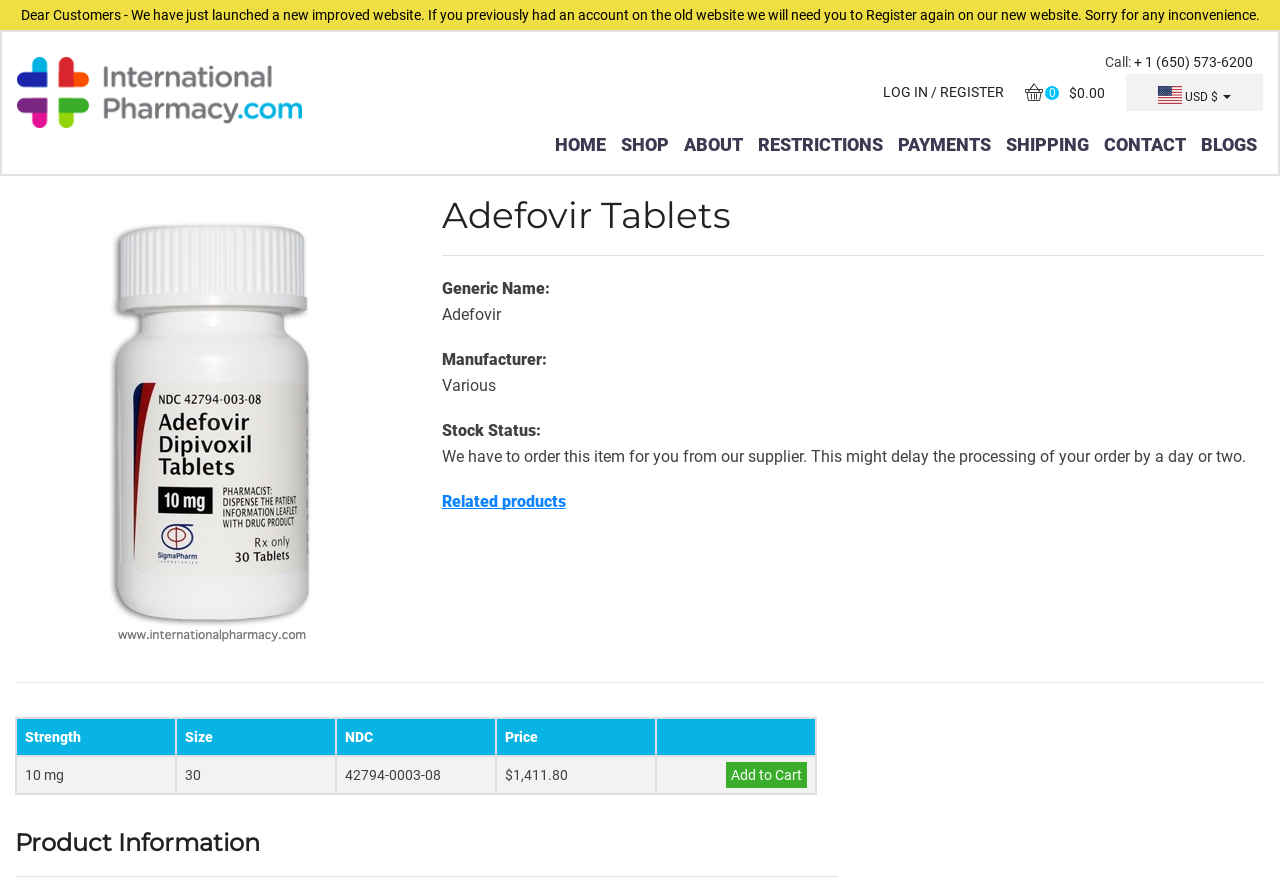Determine the bounding box coordinates for the area you should click to complete the following instruction: "Log in or register".

[0.69, 0.094, 0.785, 0.116]